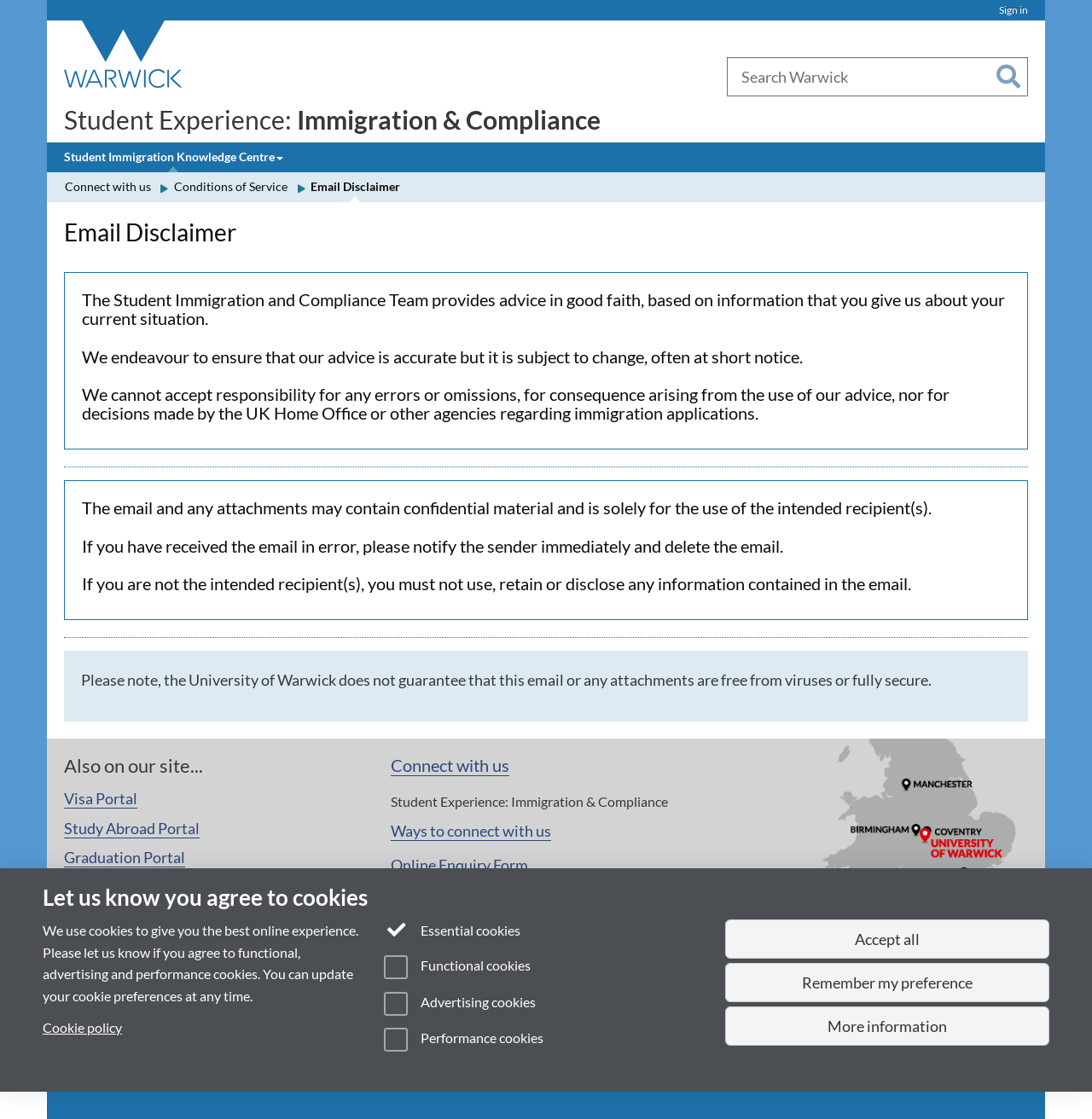Kindly determine the bounding box coordinates for the clickable area to achieve the given instruction: "Search for something".

None